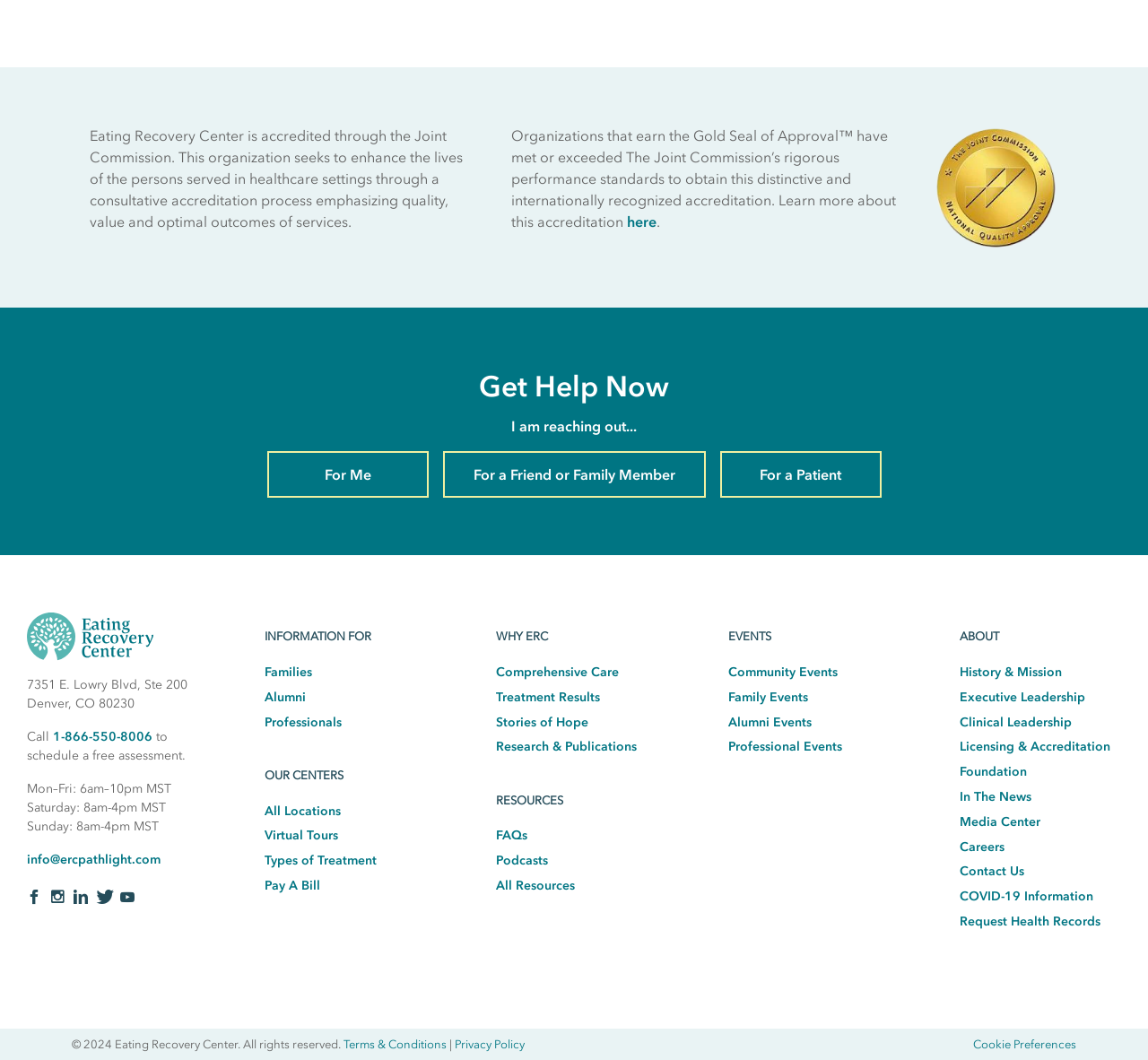Bounding box coordinates are specified in the format (top-left x, top-left y, bottom-right x, bottom-right y). All values are floating point numbers bounded between 0 and 1. Please provide the bounding box coordinate of the region this sentence describes: Professional Events

[0.634, 0.697, 0.733, 0.712]